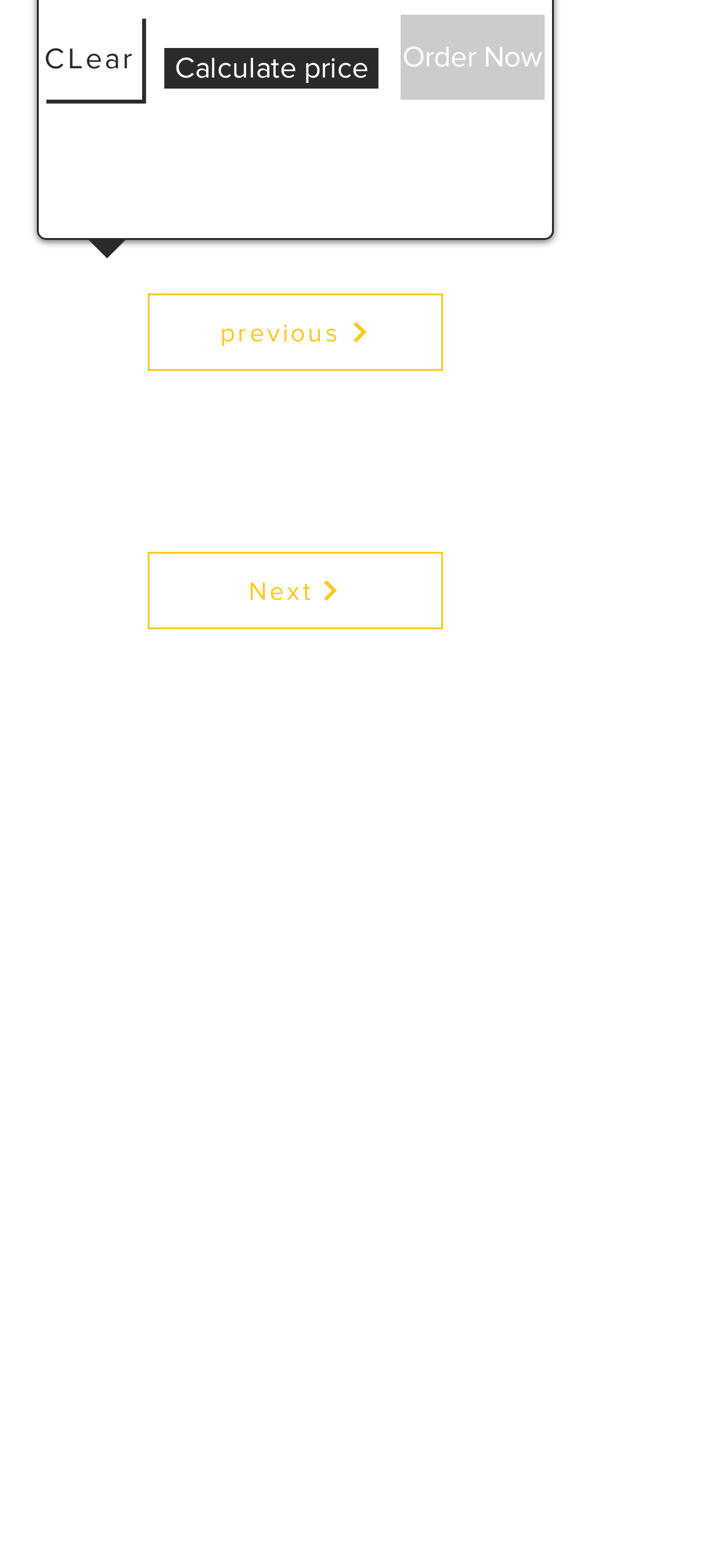Provide the bounding box coordinates for the UI element that is described by this text: "954 200 1275". The coordinates should be in the form of four float numbers between 0 and 1: [left, top, right, bottom].

[0.287, 0.469, 0.531, 0.489]